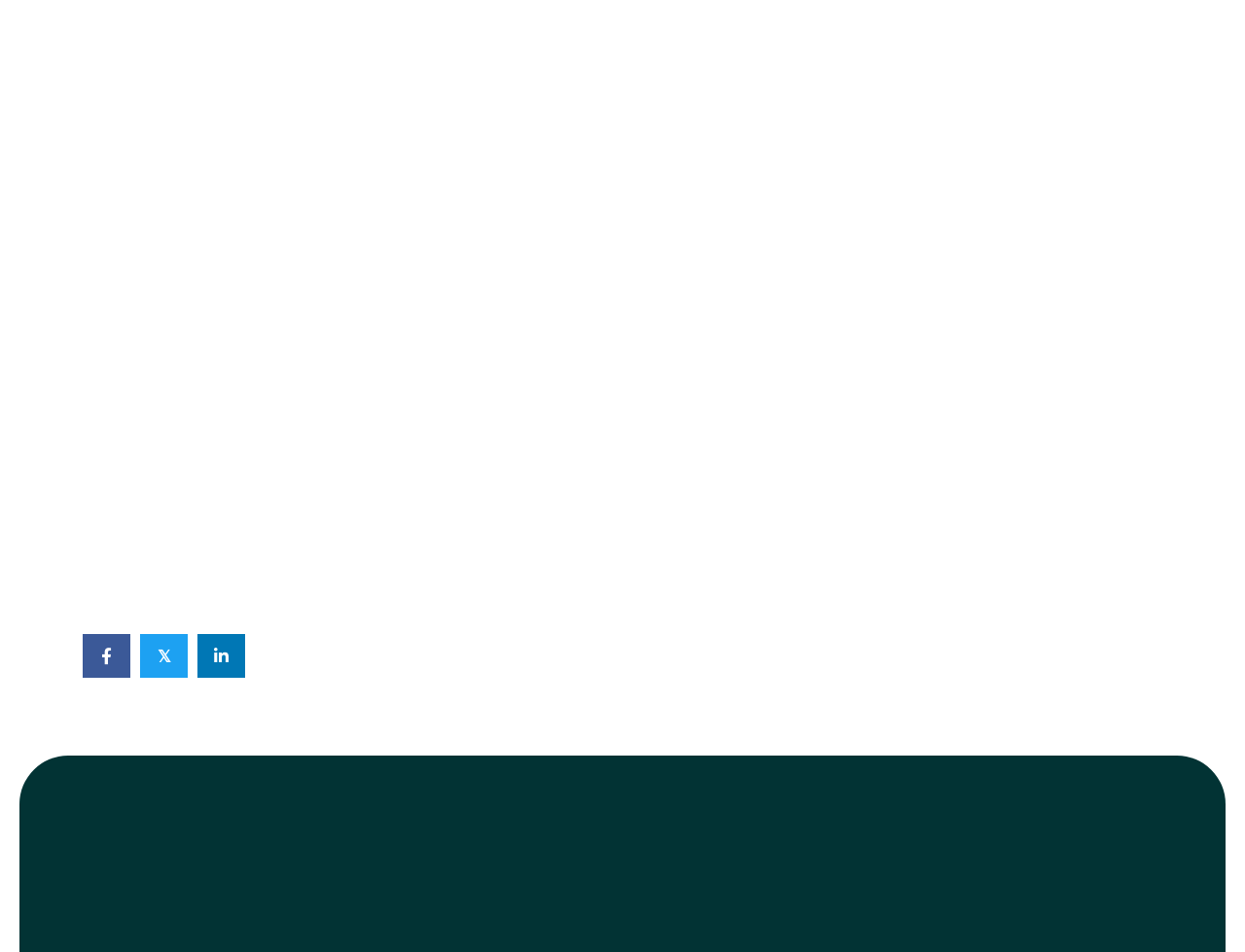Bounding box coordinates are given in the format (top-left x, top-left y, bottom-right x, bottom-right y). All values should be floating point numbers between 0 and 1. Provide the bounding box coordinate for the UI element described as: 𝕏 Share on Twitter

[0.112, 0.666, 0.151, 0.712]